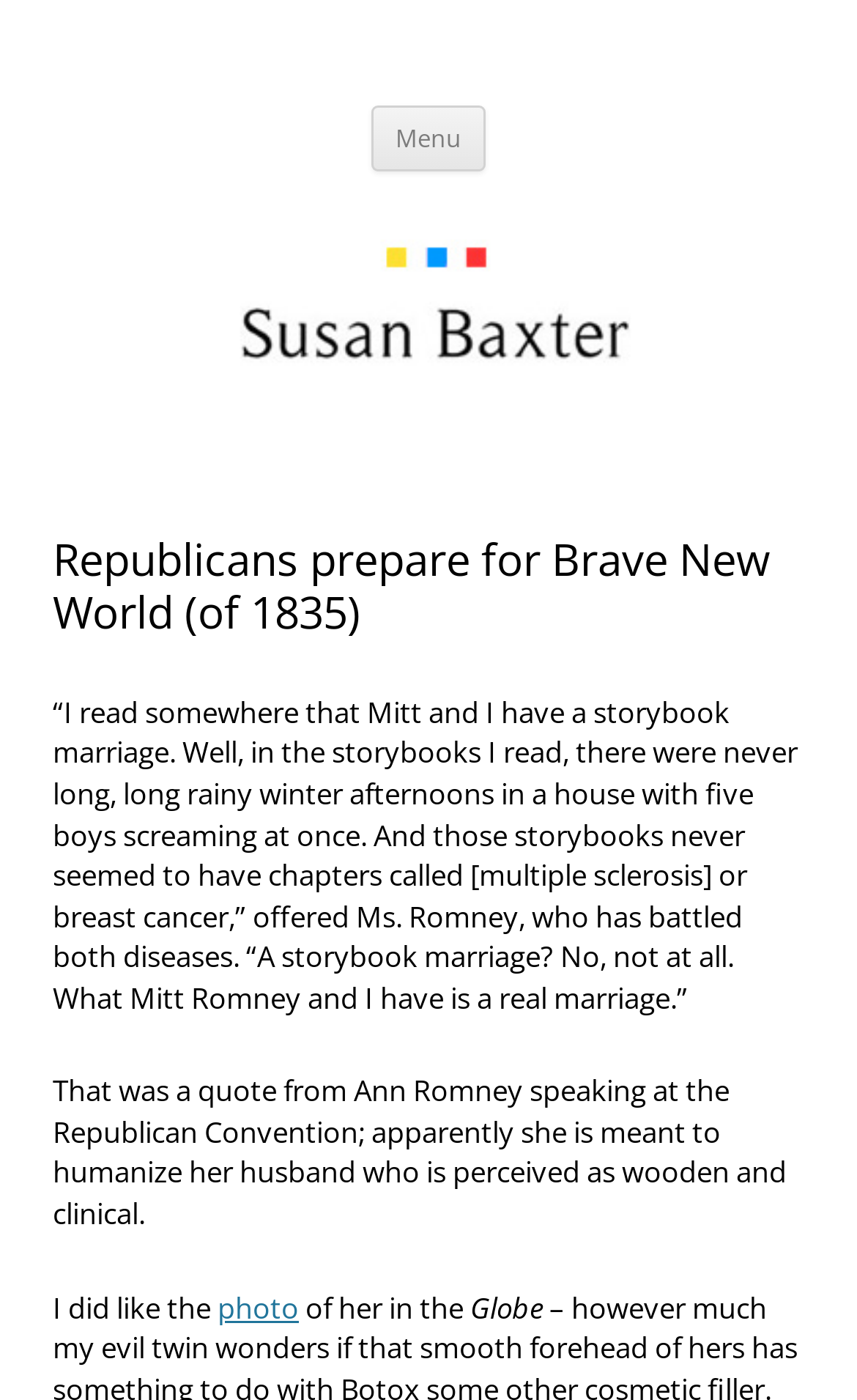Offer a meticulous description of the webpage's structure and content.

The webpage appears to be an article or blog post written by Susan Baxter. At the top left of the page, there is a button labeled "Menu". To the right of the button is a link that says "Skip to content". Below these elements, there is a large link that spans most of the width of the page, but its text is not specified.

The main content of the page is divided into sections. The first section is a heading that displays the author's name, Susan Baxter. Below the author's name is a header that contains the title of the article, "Republicans prepare for Brave New World (of 1835)".

The main body of the article consists of several paragraphs of text. The first paragraph is a quote from Ann Romney, discussing her marriage to Mitt Romney. The quote is followed by a commentary from the author, Susan Baxter, who notes that Ann Romney's speech was meant to humanize her husband. The next paragraph is incomplete, but it appears to be discussing a photo of Ann Romney in the Globe.

There are no images on the page, but there is a link to a "photo" in the last paragraph. The overall structure of the page is simple, with a clear hierarchy of headings and paragraphs.